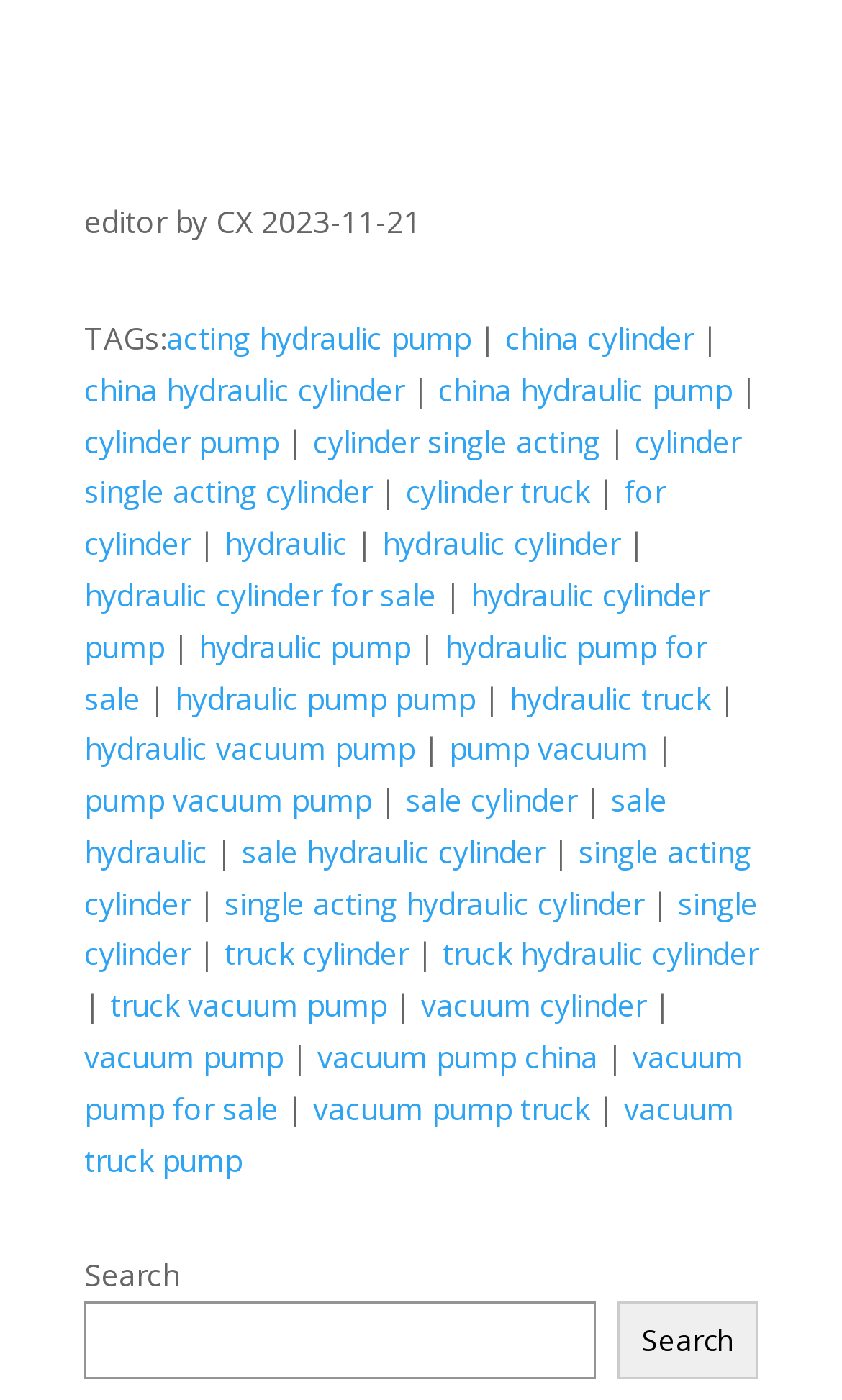Locate the bounding box coordinates of the clickable region necessary to complete the following instruction: "Search for hydraulic pump". Provide the coordinates in the format of four float numbers between 0 and 1, i.e., [left, top, right, bottom].

[0.1, 0.93, 0.708, 0.986]